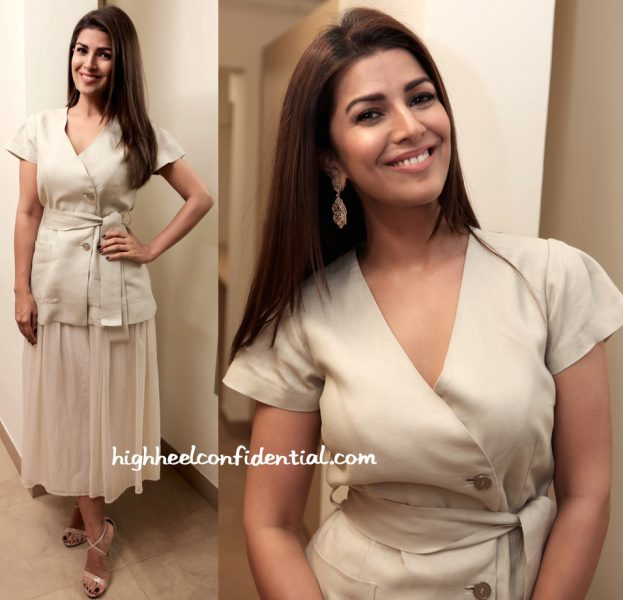Provide a comprehensive description of the image.

Nimrat Kaur radiates elegance at the launch of the Payal Singhal and Moksh Jewels Collection. She is styled in a chic, beige ensemble that features a wrap-around top with short sleeves, perfectly complemented by a flowing, ankle-length skirt. Her look is enhanced with delicate statement earrings, and she wears strappy stilettos that add to her sophisticated aura. This photograph captures her charismatic smile and confident pose in a well-lit setting, showcasing her vibrant personality along with the understated glamour of her outfit. The event is further highlighted as she engages with the ambiance of fashion and luxury, embodying the theme of the gathering.